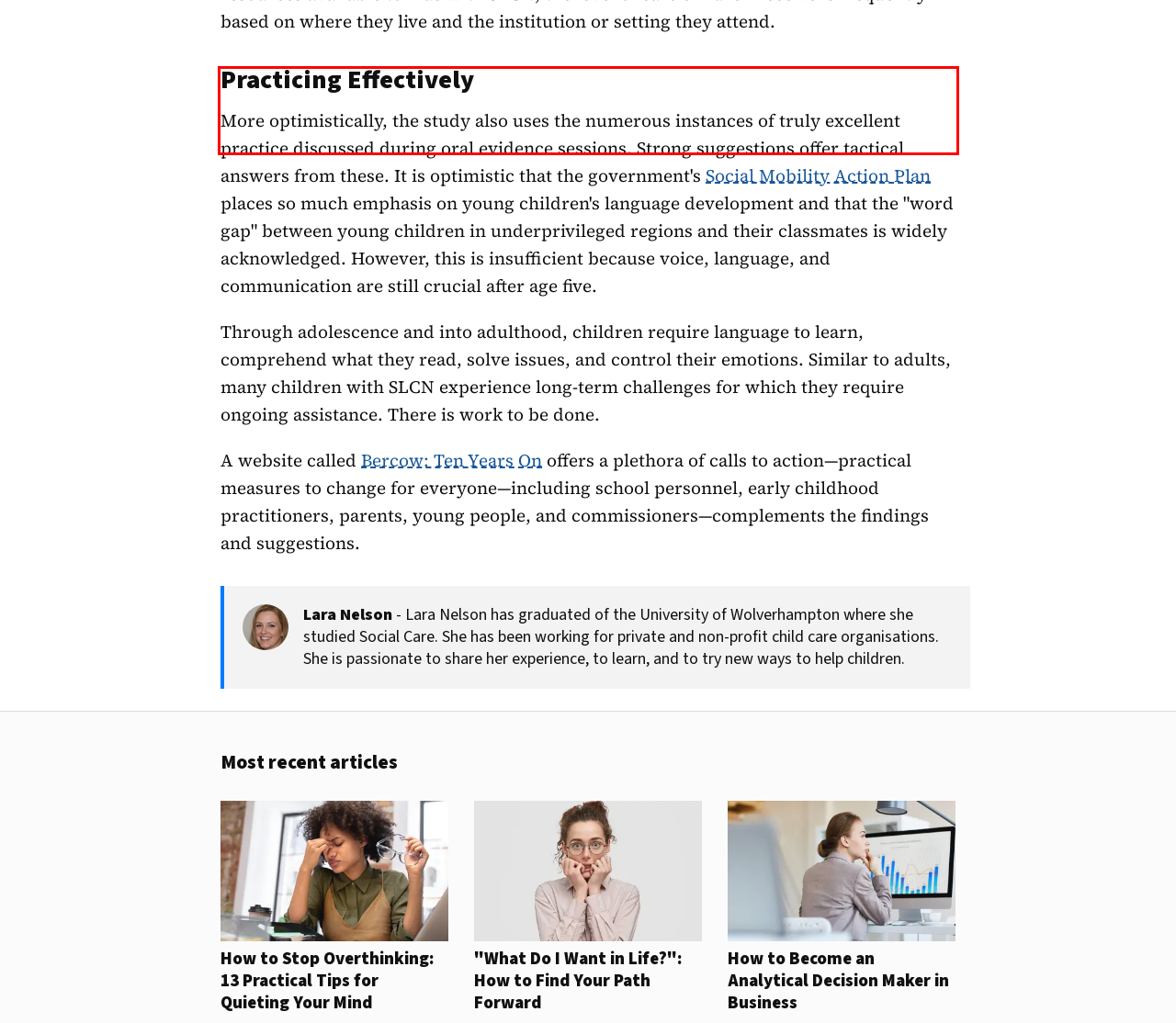Please identify the text within the red rectangular bounding box in the provided webpage screenshot.

Through adolescence and into adulthood, children require language to learn, comprehend what they read, solve issues, and control their emotions. Similar to adults, many children with SLCN experience long-term challenges for which they require ongoing assistance. There is work to be done.